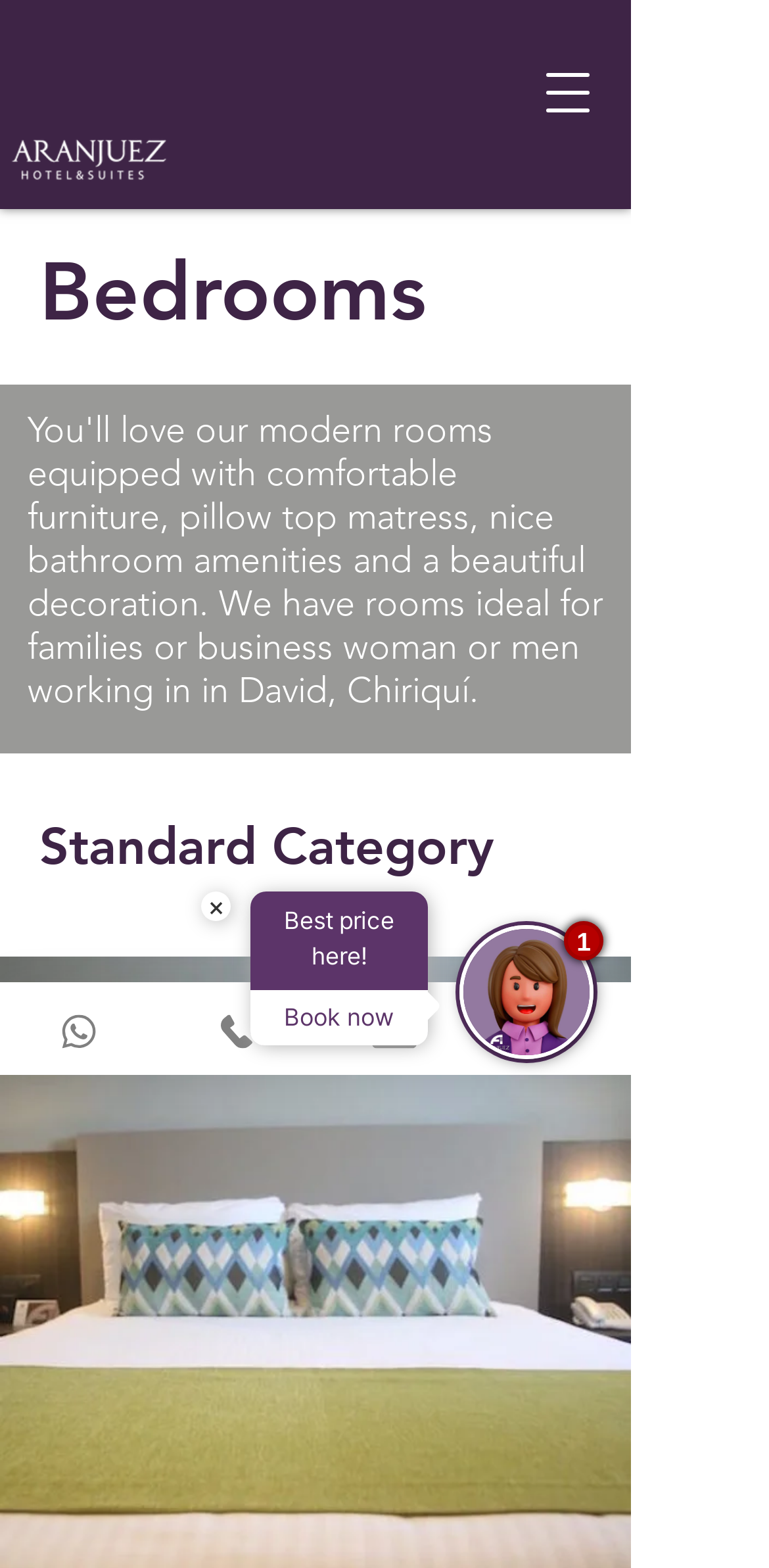What is the name of the hotel?
Answer the question with as much detail as you can, using the image as a reference.

I found the name of the hotel by looking at the top-left corner of the webpage, where it says 'Aranjuez Hotel Panama'.